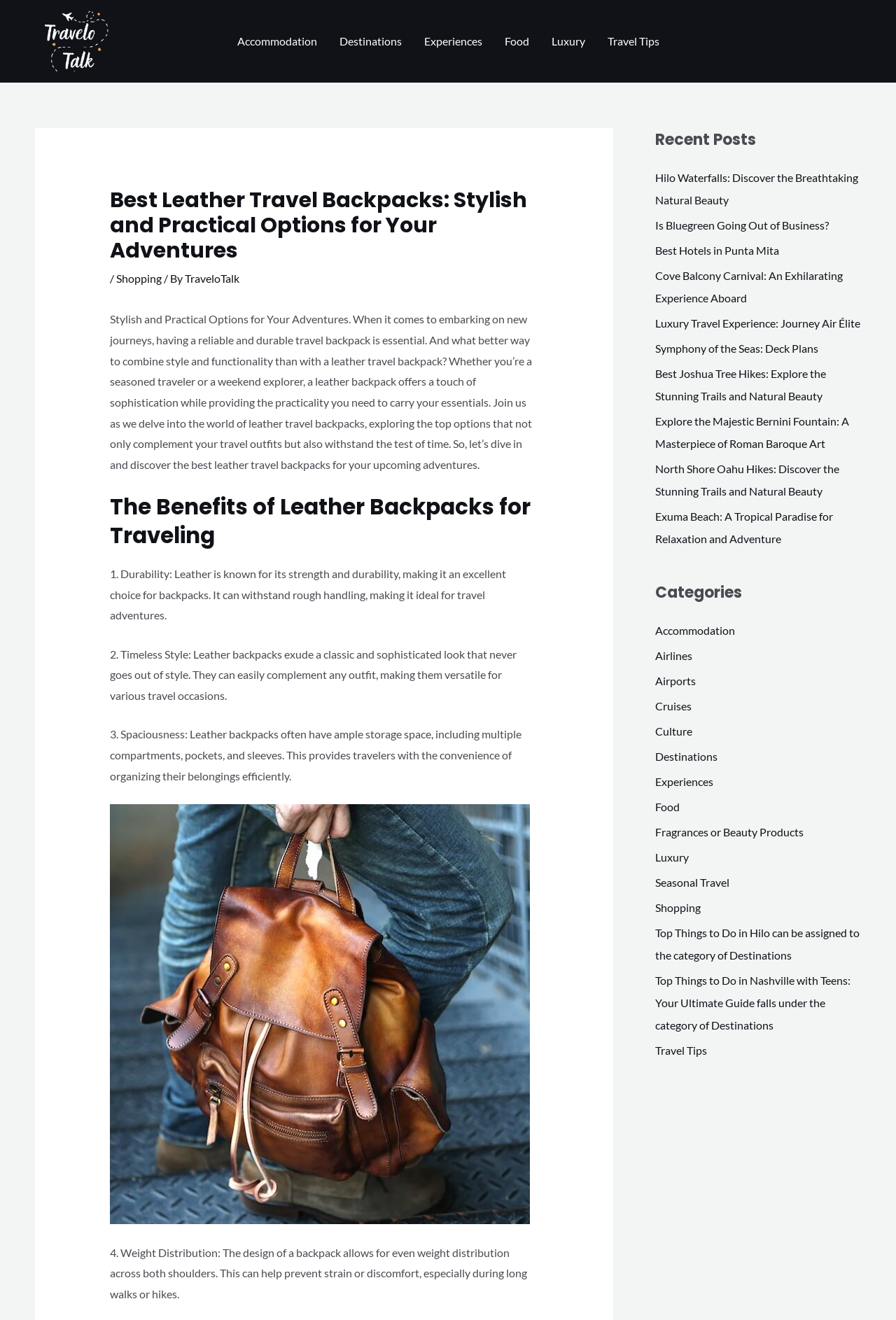Determine the bounding box coordinates of the clickable region to execute the instruction: "View the 'Best Leather Travel Backpacks' article". The coordinates should be four float numbers between 0 and 1, denoted as [left, top, right, bottom].

[0.122, 0.142, 0.601, 0.199]